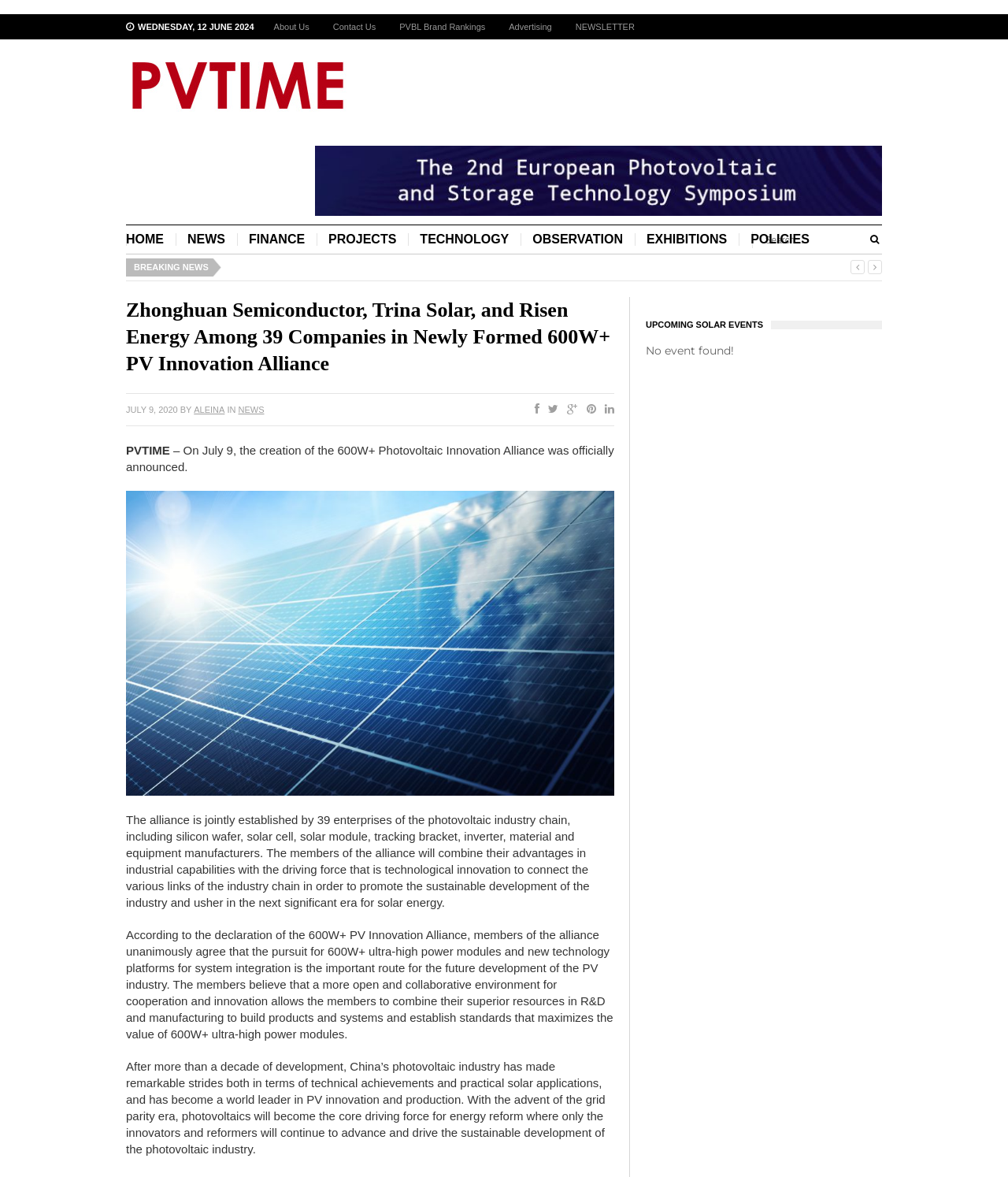Please identify the coordinates of the bounding box for the clickable region that will accomplish this instruction: "View upcoming solar events".

[0.641, 0.273, 0.875, 0.28]